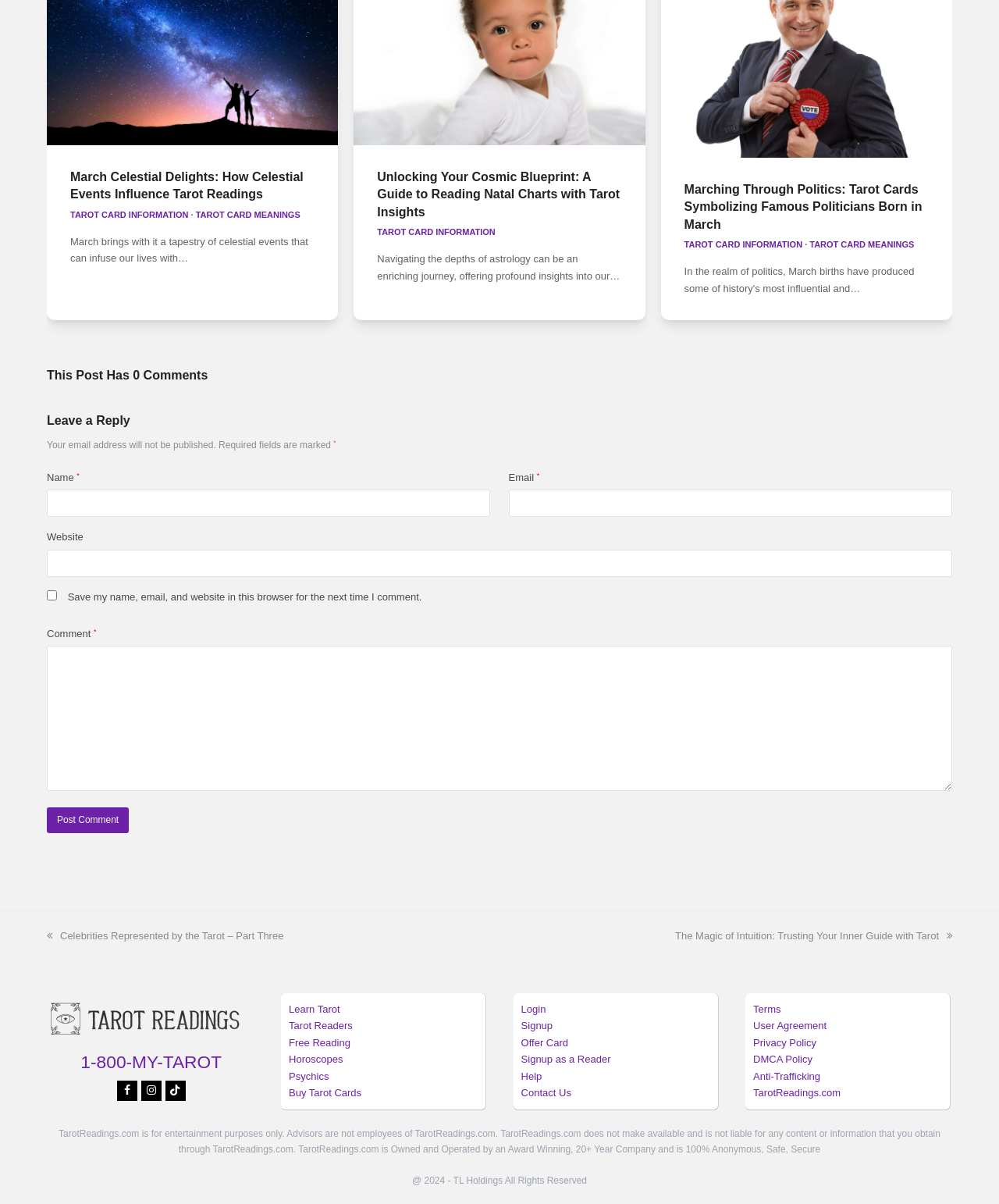How many articles are on this webpage?
Using the information from the image, provide a comprehensive answer to the question.

I counted the number of headings on the webpage, and there are three articles: 'March Celestial Delights: How Celestial Events Influence Tarot Readings', 'Unlocking Your Cosmic Blueprint: A Guide to Reading Natal Charts with Tarot Insights', and 'Marching Through Politics: Tarot Cards Symbolizing Famous Politicians Born in March'.